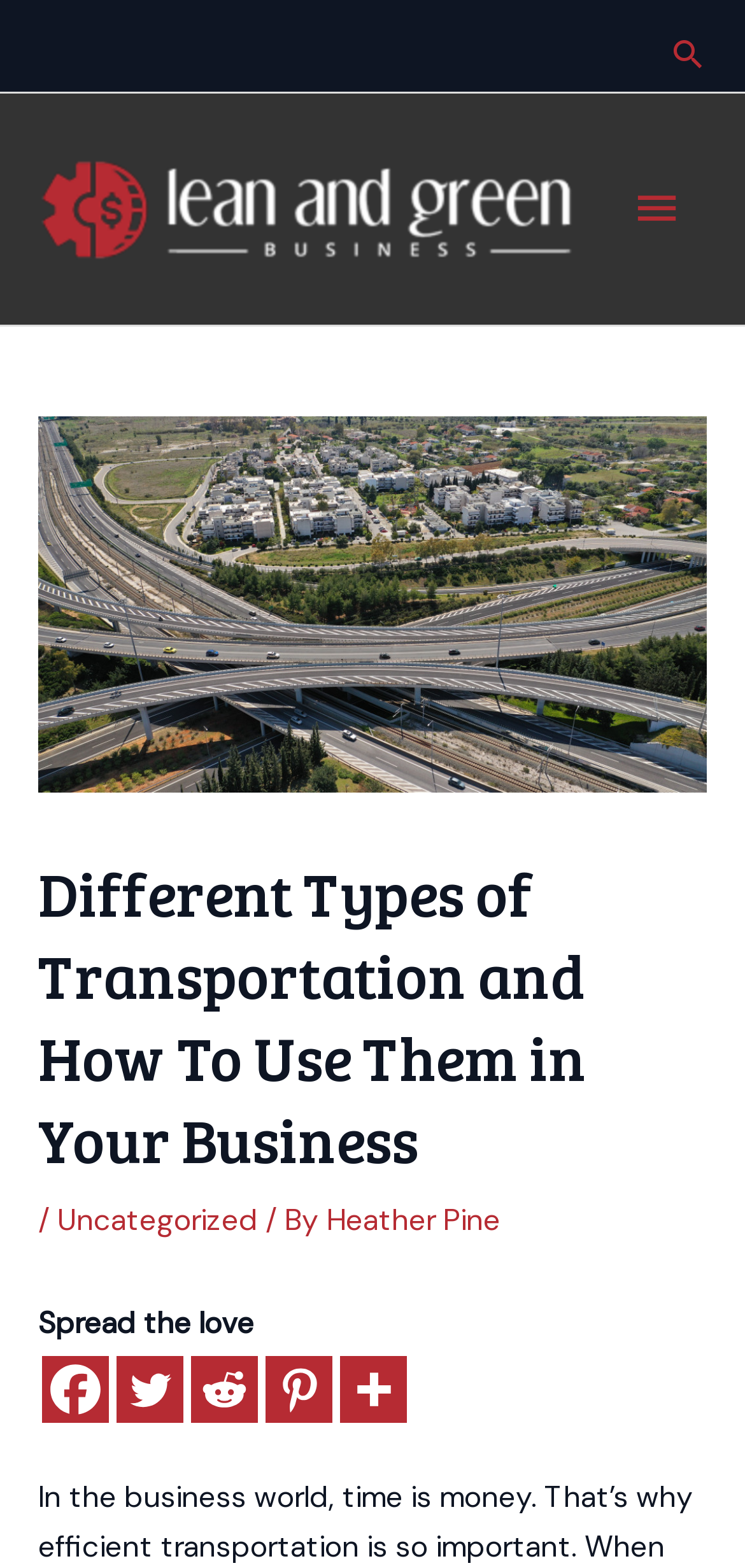Determine the bounding box coordinates of the area to click in order to meet this instruction: "Visit the Facebook page".

[0.056, 0.865, 0.146, 0.907]